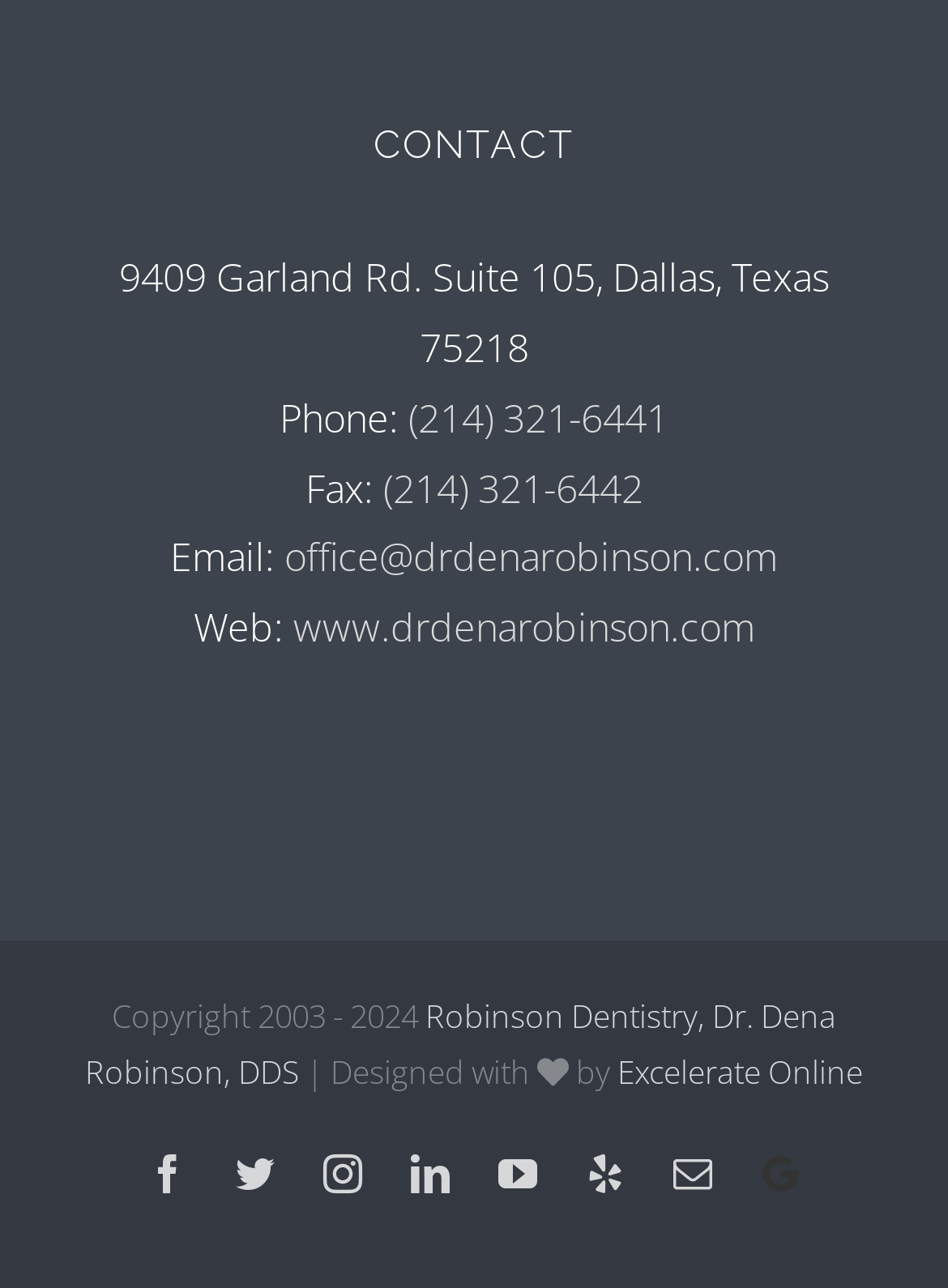What is the phone number of the dentist office?
Please provide a comprehensive answer based on the details in the screenshot.

I found the phone number by looking at the link element with the content '(214) 321-6441' which is located next to the 'Phone:' static text element.